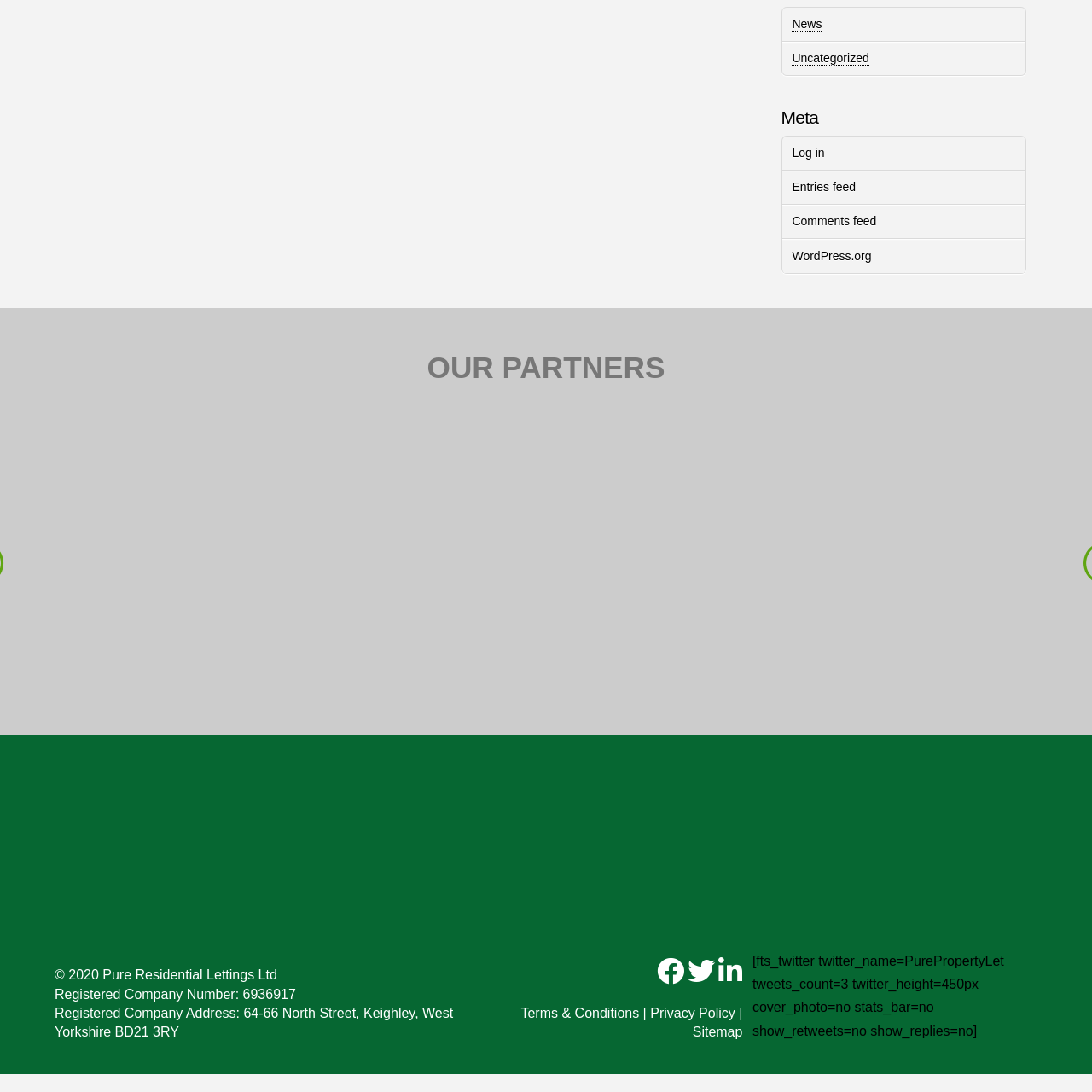Provide a thorough description of the image enclosed within the red border.

The image features the logo of the "On the Market" property listing platform. It is designed with a modern and sleek aesthetic, likely emphasizing the company's commitment to providing an up-to-date and user-friendly experience for both buyers and sellers in the real estate market. The integration of the logo into the webpage signifies its importance in branding and navigation, acting as a visual anchor for visitors seeking property-related services. Overall, the logo represents a prominent aspect of the site's identity, aligning with its offerings in the competitive property sector.